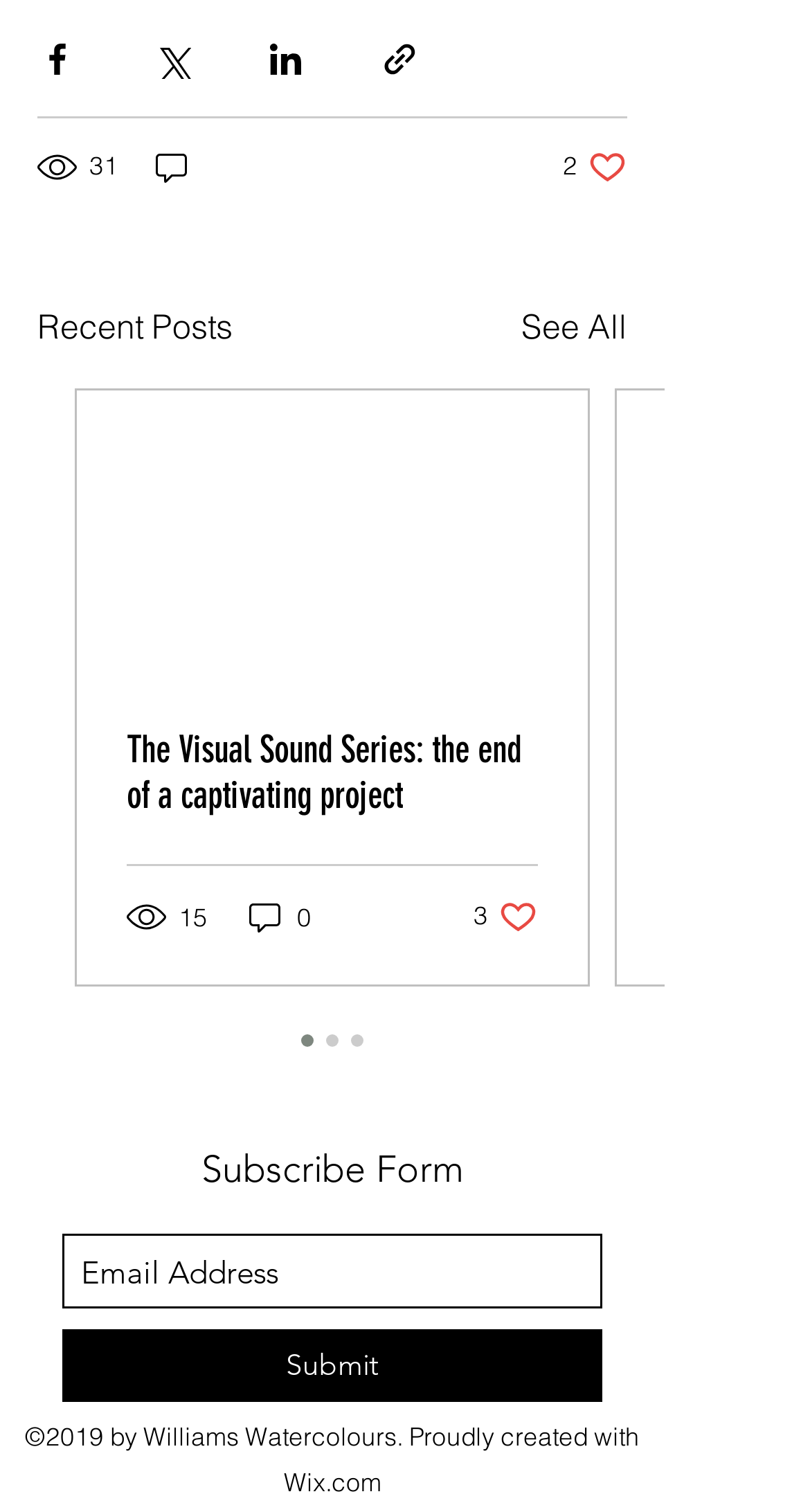Please identify the bounding box coordinates of the element's region that should be clicked to execute the following instruction: "View recent posts". The bounding box coordinates must be four float numbers between 0 and 1, i.e., [left, top, right, bottom].

[0.046, 0.199, 0.287, 0.232]